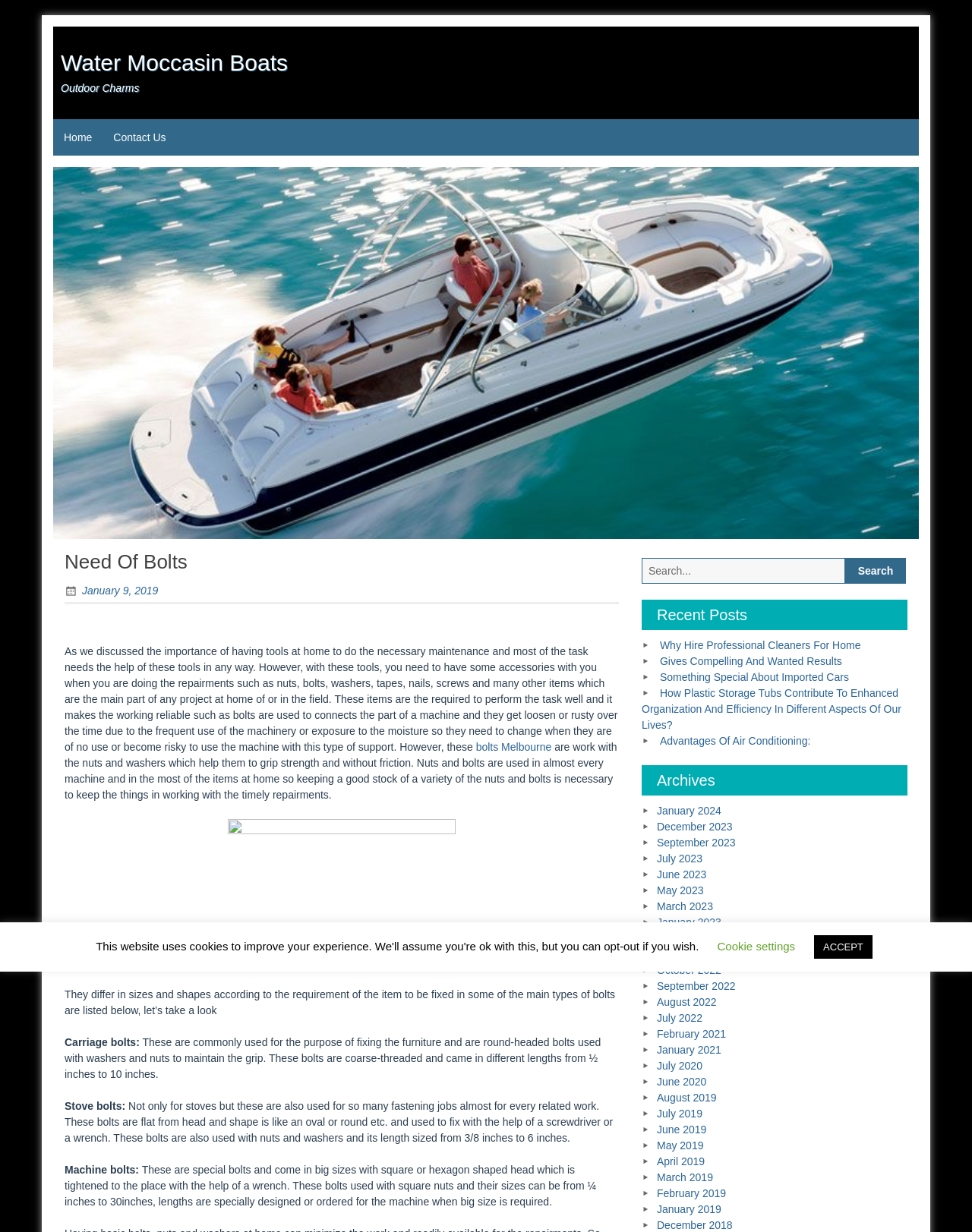Find the bounding box coordinates of the element I should click to carry out the following instruction: "Click on the image".

[0.234, 0.665, 0.469, 0.788]